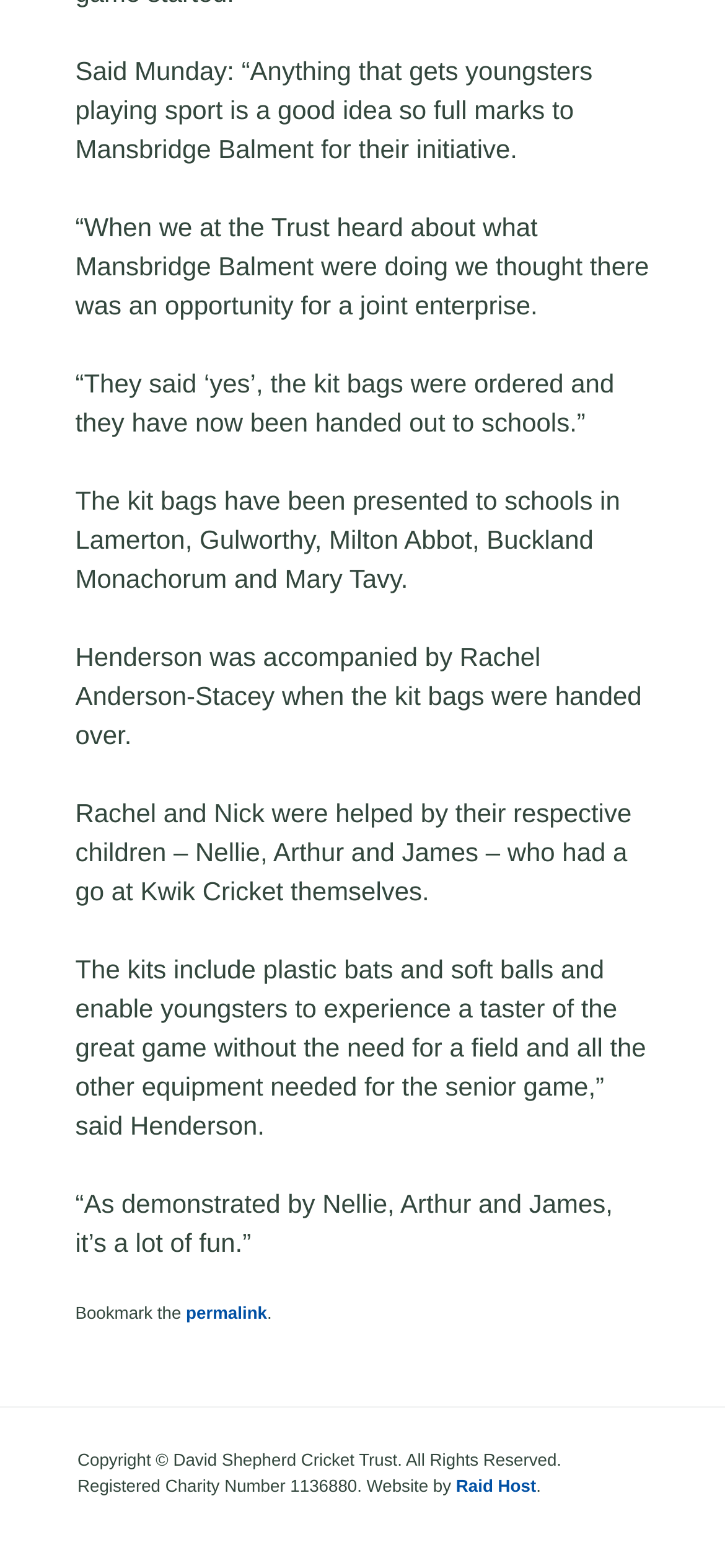Who helped Henderson and Rachel when the kit bags were handed over?
Use the information from the screenshot to give a comprehensive response to the question.

The text states, 'Rachel and Nick were helped by their respective children – Nellie, Arthur and James – who had a go at Kwik Cricket themselves.' This information is obtained from the StaticText element with ID 251.